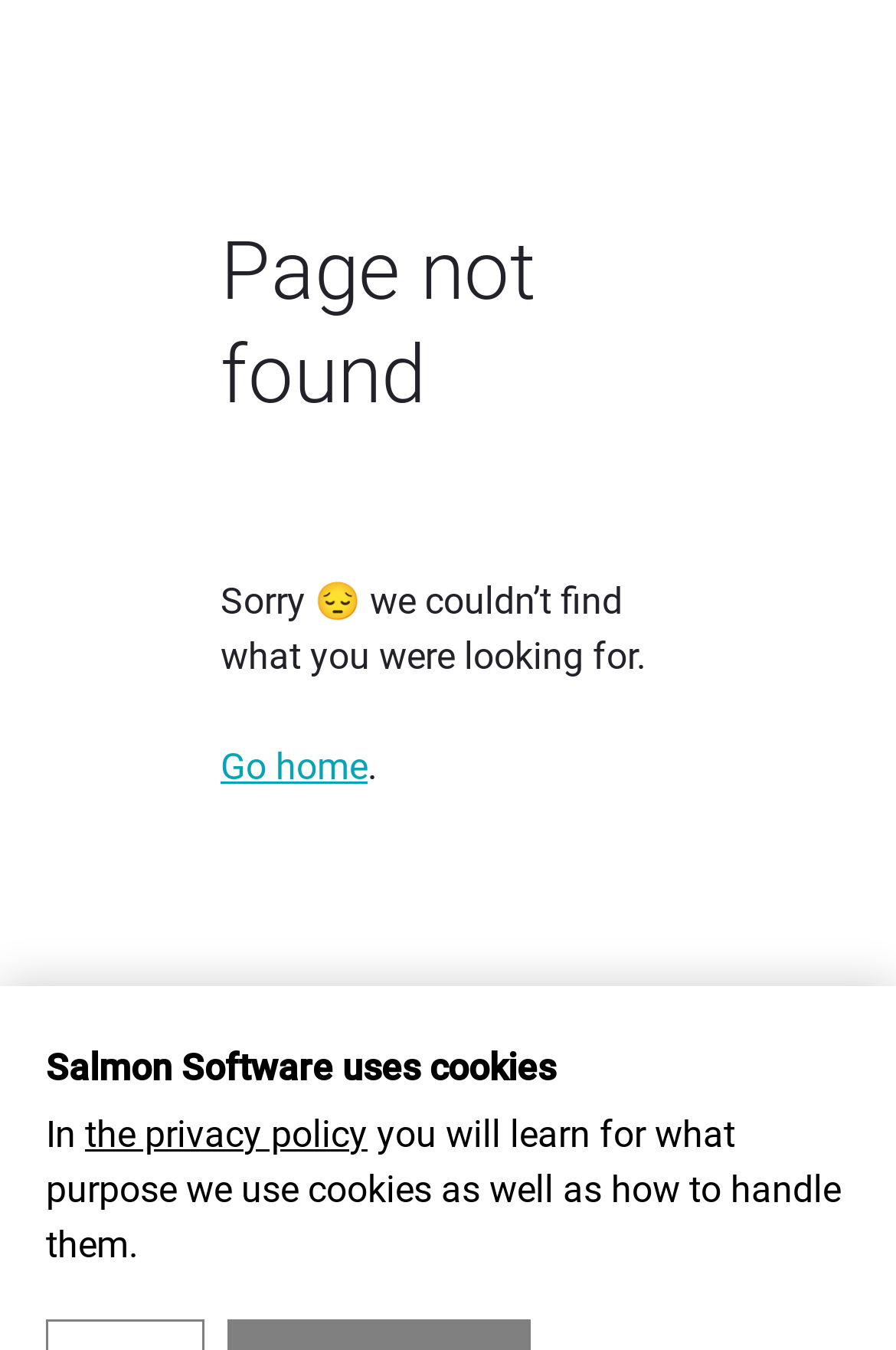Using the webpage screenshot and the element description the privacy policy, determine the bounding box coordinates. Specify the coordinates in the format (top-left x, top-left y, bottom-right x, bottom-right y) with values ranging from 0 to 1.

[0.095, 0.824, 0.41, 0.856]